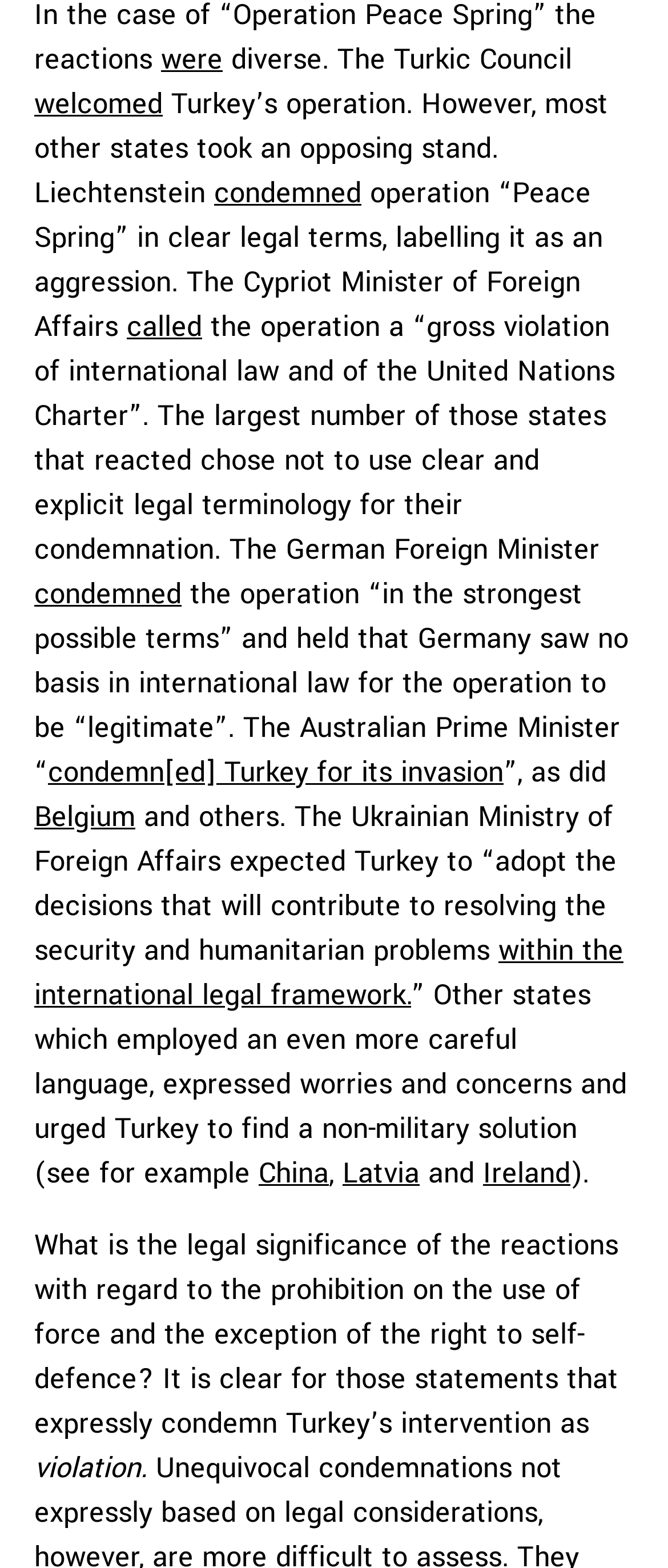Answer the question with a single word or phrase: 
What is the significance of the reactions with regard to the prohibition on the use of force?

Violation